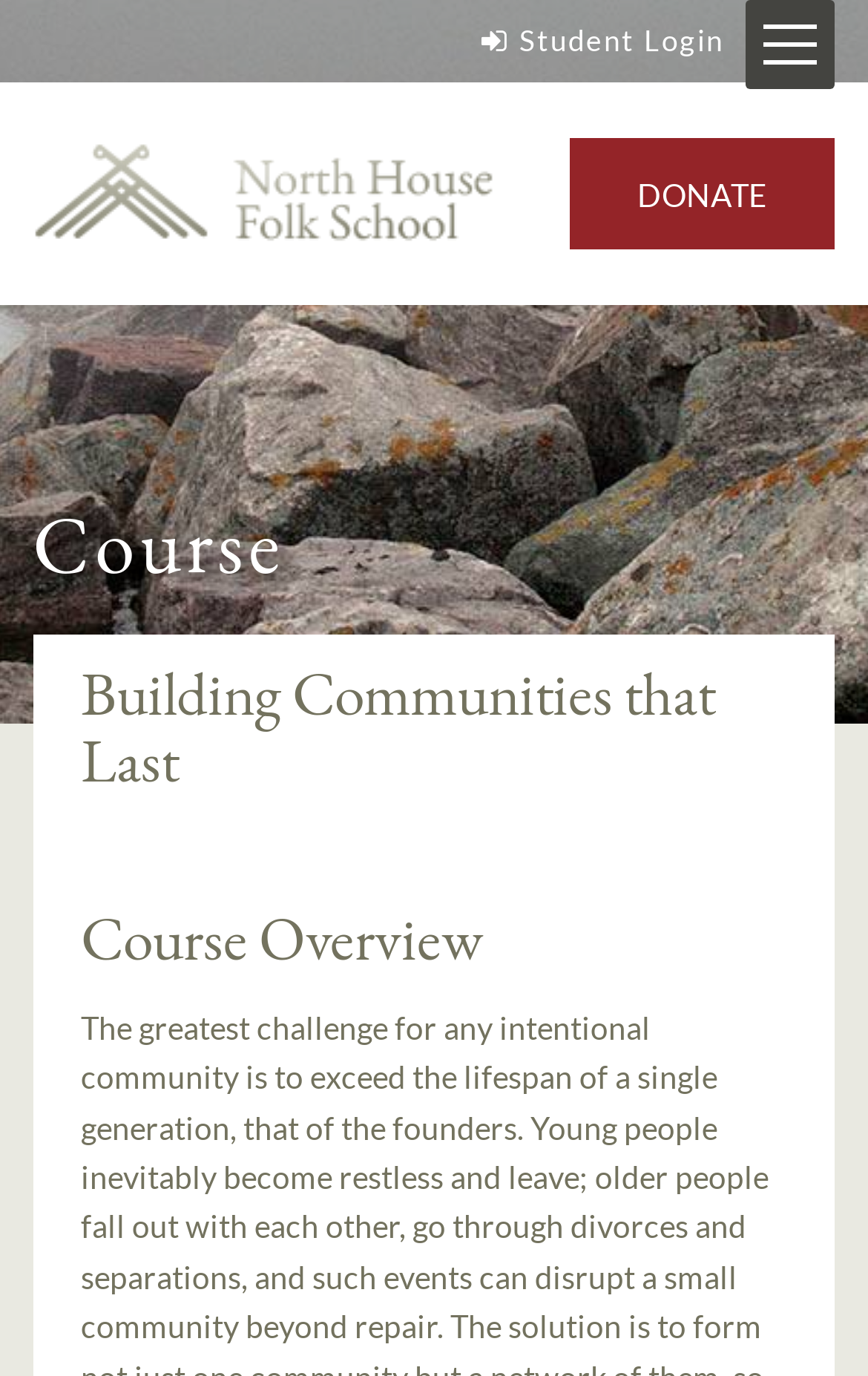Given the element description Student Login, specify the bounding box coordinates of the corresponding UI element in the format (top-left x, top-left y, bottom-right x, bottom-right y). All values must be between 0 and 1.

[0.516, 0.0, 0.86, 0.06]